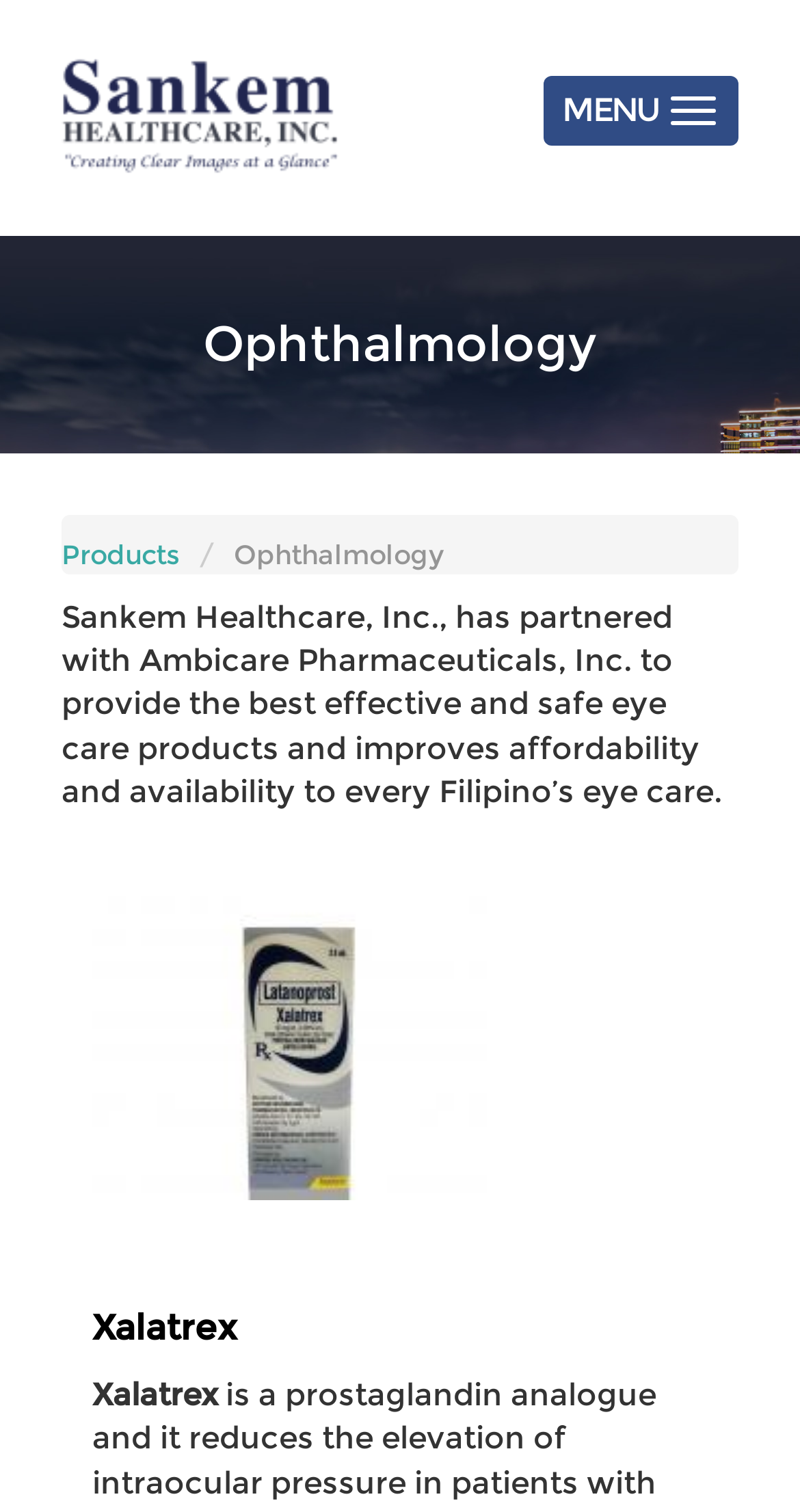Write a detailed summary of the webpage, including text, images, and layout.

The webpage is about Ophthalmology and is provided by Sankem Healthcare, Inc. At the top-left corner, there is a "Skip to main content" link. Next to it, there is a "Home" link with a corresponding image. On the top-right corner, there is a "MENU" button. 

Below the top navigation, there is a prominent heading "Ophthalmology" that spans almost the entire width of the page. Underneath the heading, there is a "Products" link. 

The main content of the page is a paragraph of text that describes the partnership between Sankem Healthcare, Inc. and Ambicare Pharmaceuticals, Inc. to provide effective and safe eye care products to Filipinos. 

Below the paragraph, there are two links, one with no text and another labeled "Xalatrex". The "Xalatrex" link is positioned at the bottom-right corner of the page.